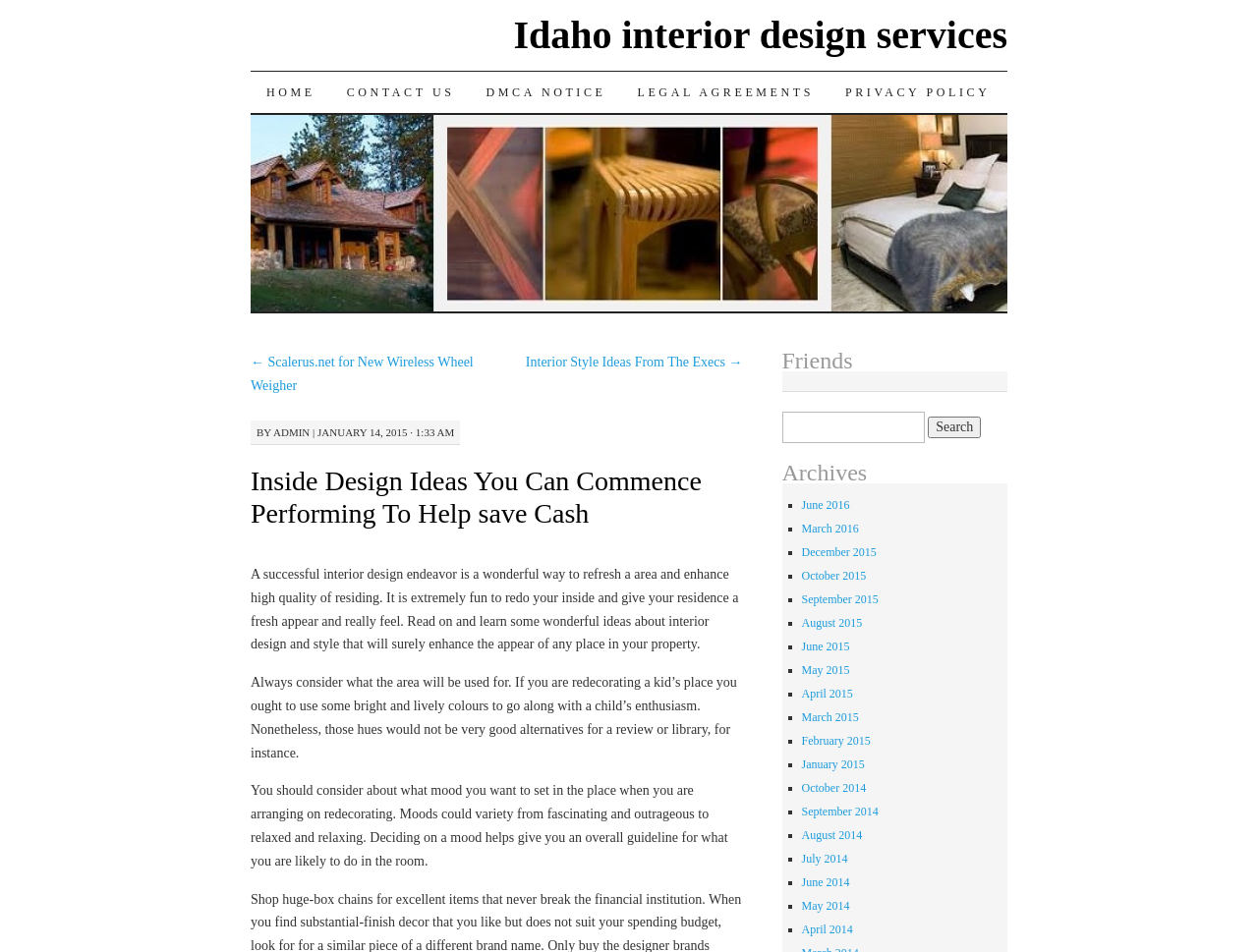What is the purpose of the search bar?
Could you give a comprehensive explanation in response to this question?

The search bar is located in the 'Friends' section, and it allows users to search for specific content within the website. The presence of a search bar suggests that the website has a large amount of content, and users may need to search for specific topics or keywords.